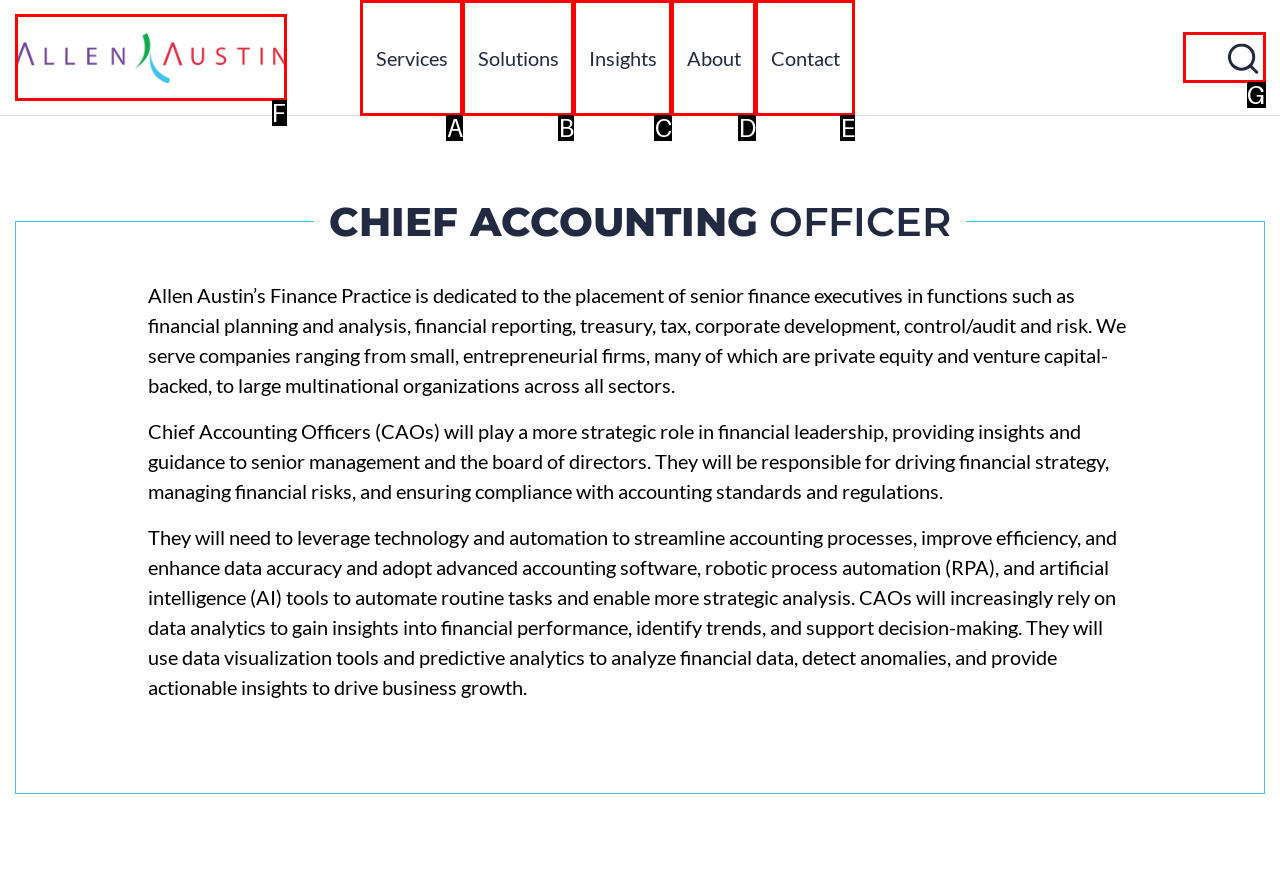Choose the letter of the UI element that aligns with the following description: parent_node: Search name="s" placeholder="Search"
State your answer as the letter from the listed options.

G